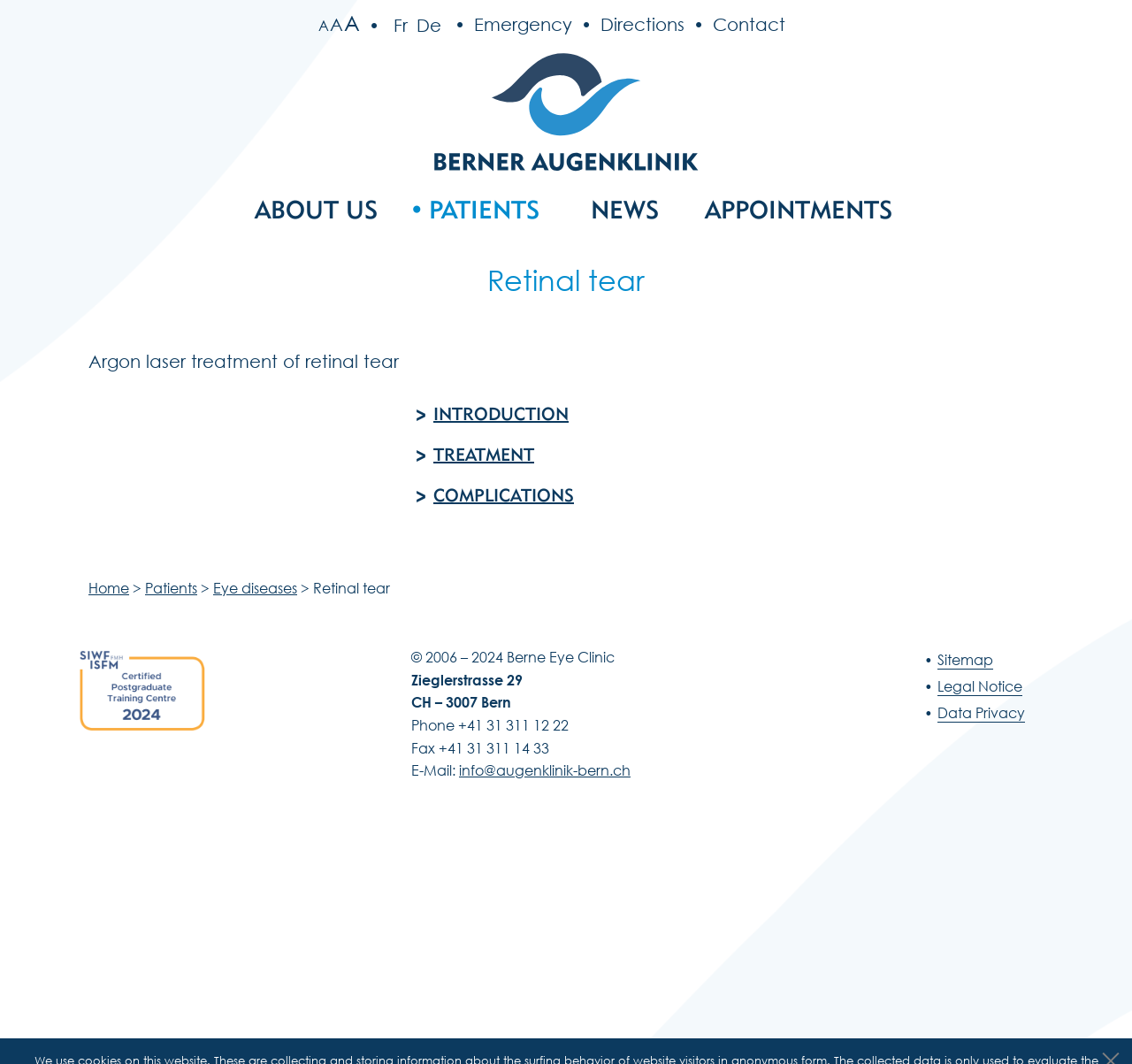What is the name of the clinic?
Examine the image and give a concise answer in one word or a short phrase.

Berner Augenklinik